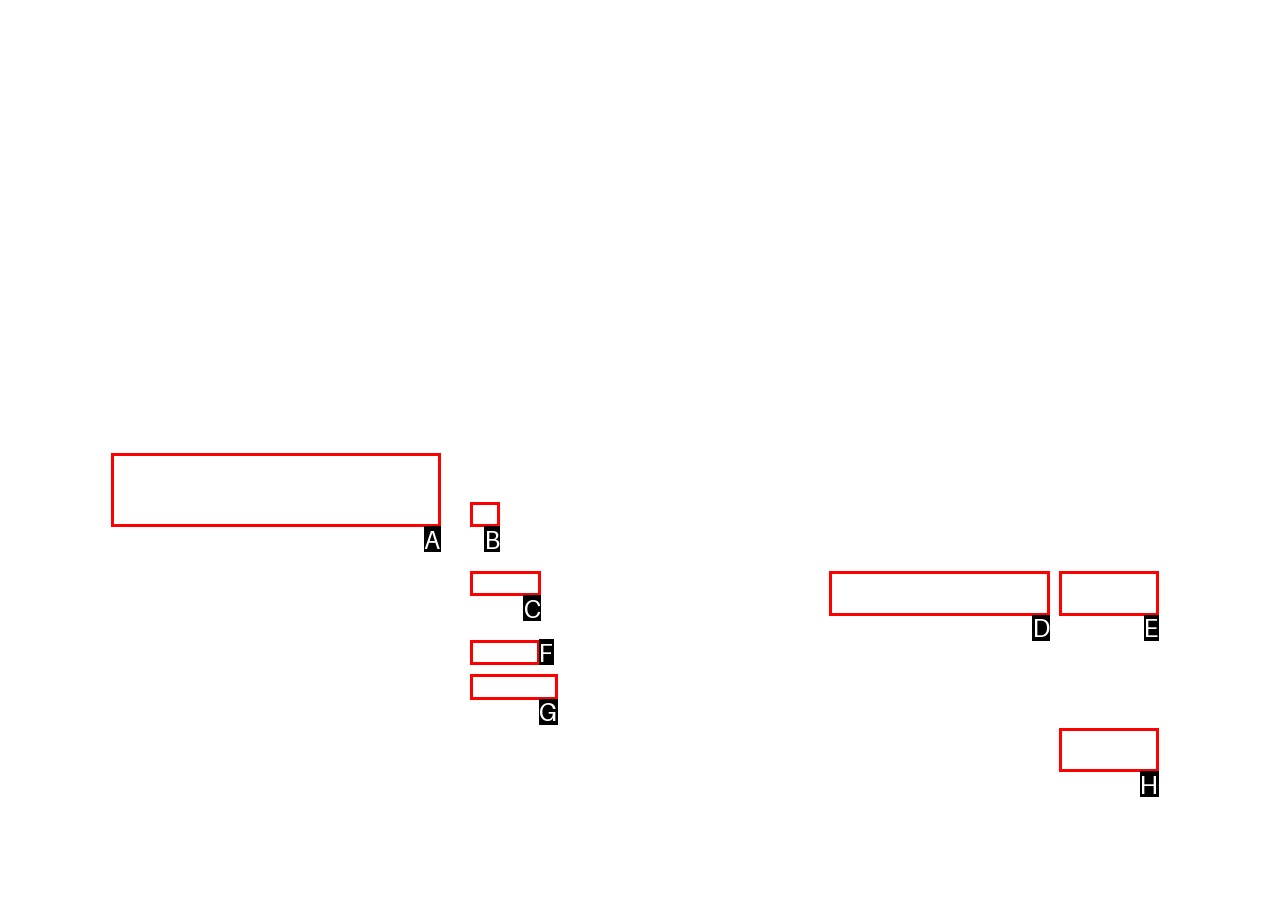Pick the HTML element that should be clicked to execute the task: Subscribe to job alerts
Respond with the letter corresponding to the correct choice.

H